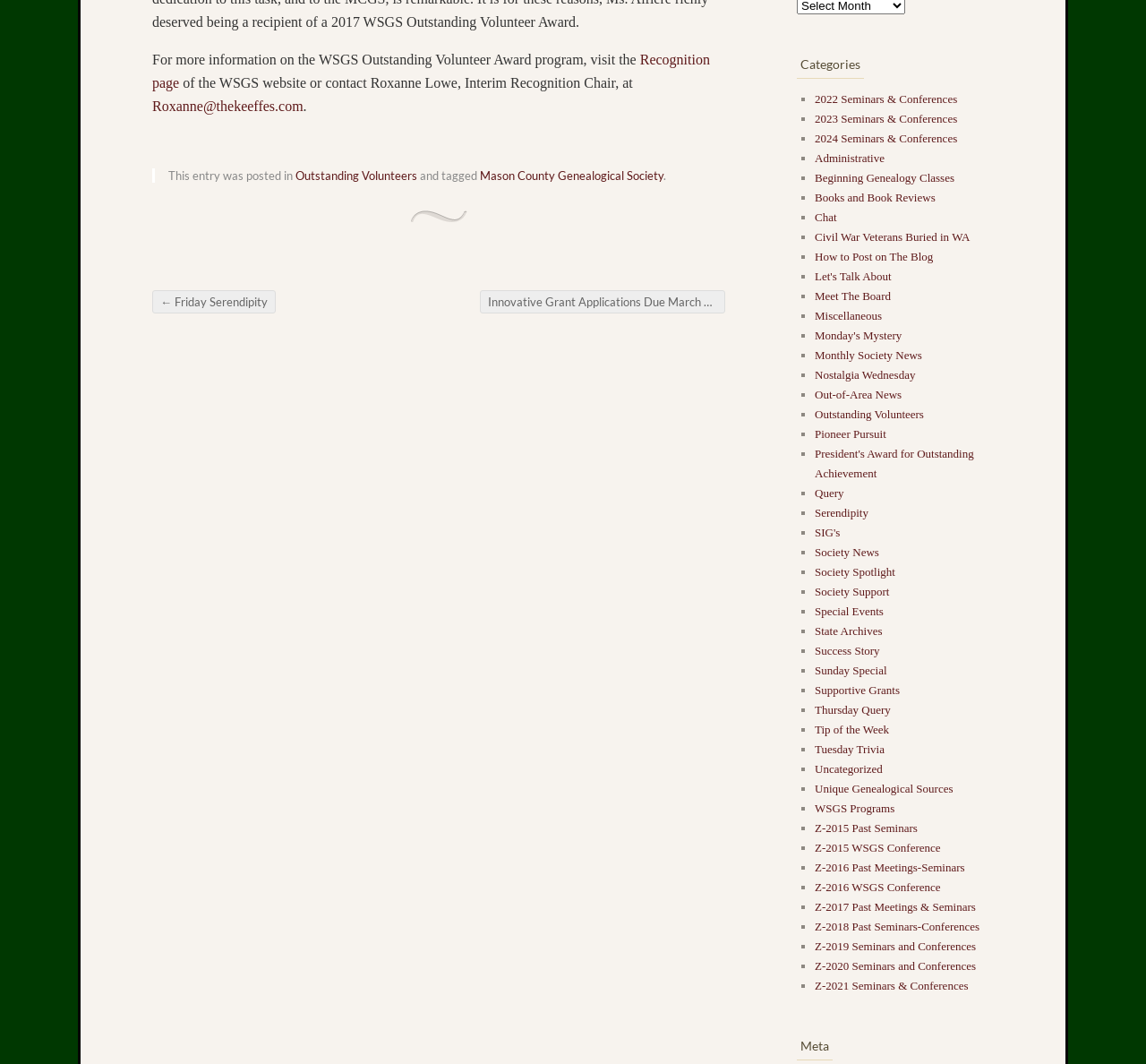Locate the bounding box coordinates of the region to be clicked to comply with the following instruction: "Explore the 2022 Seminars & Conferences category". The coordinates must be four float numbers between 0 and 1, in the form [left, top, right, bottom].

[0.711, 0.087, 0.835, 0.099]